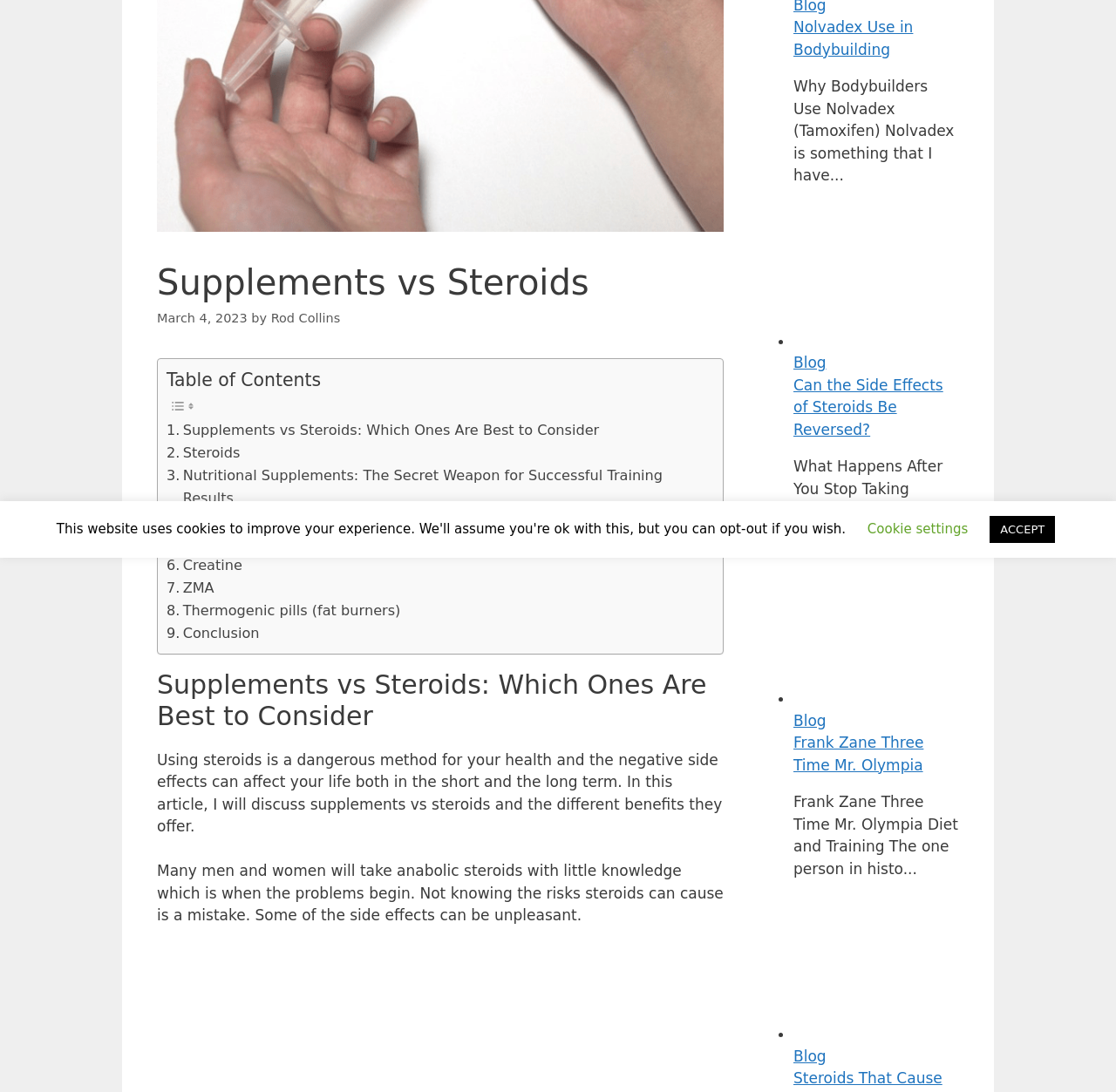Identify the bounding box for the UI element that is described as follows: "Steroids".

[0.149, 0.405, 0.215, 0.425]